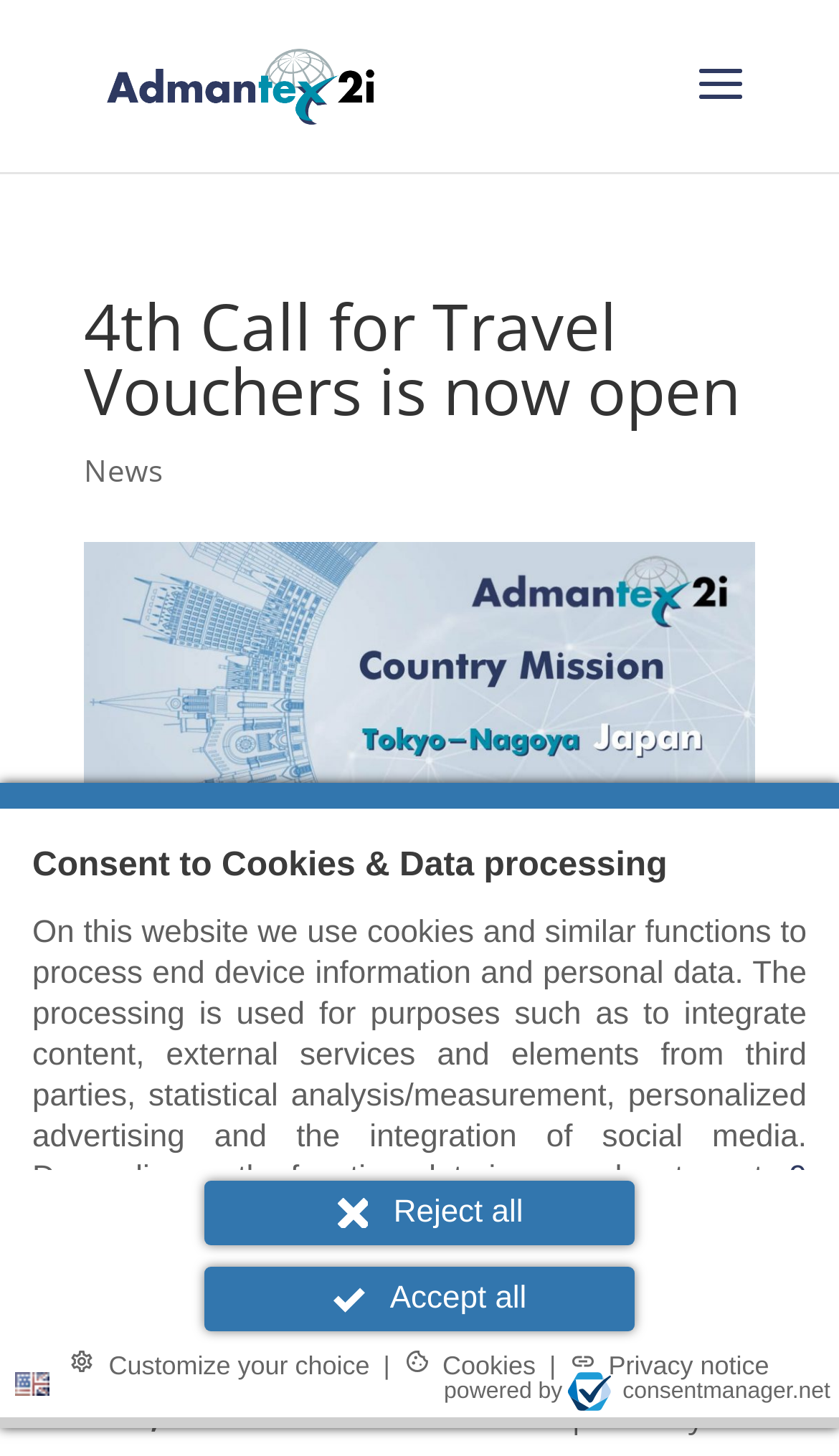Find the bounding box coordinates of the clickable area that will achieve the following instruction: "Visit 'ADMANTEX2I'".

[0.113, 0.047, 0.461, 0.07]